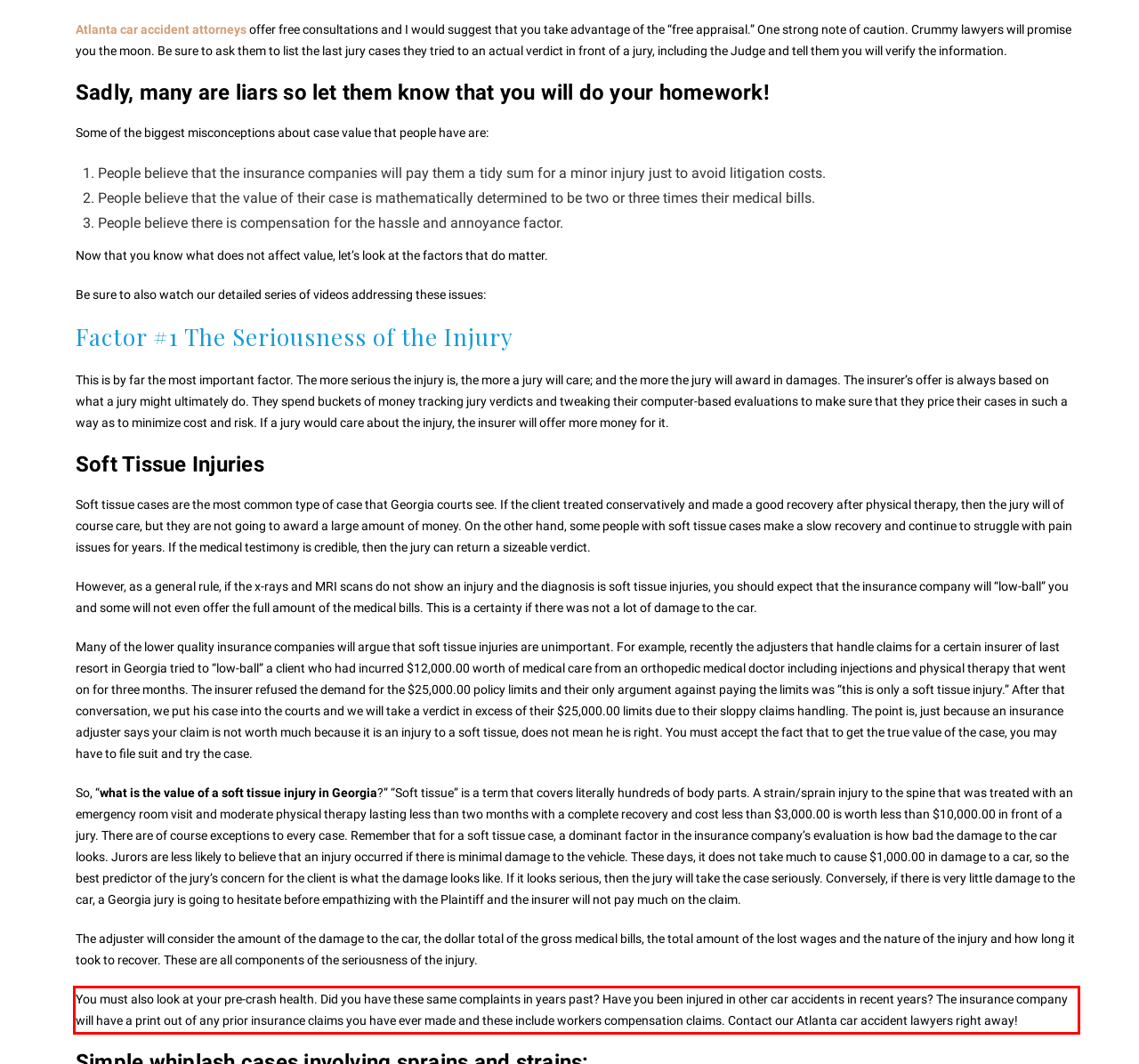Given a screenshot of a webpage with a red bounding box, extract the text content from the UI element inside the red bounding box.

You must also look at your pre-crash health. Did you have these same complaints in years past? Have you been injured in other car accidents in recent years? The insurance company will have a print out of any prior insurance claims you have ever made and these include workers compensation claims. Contact our Atlanta car accident lawyers right away!